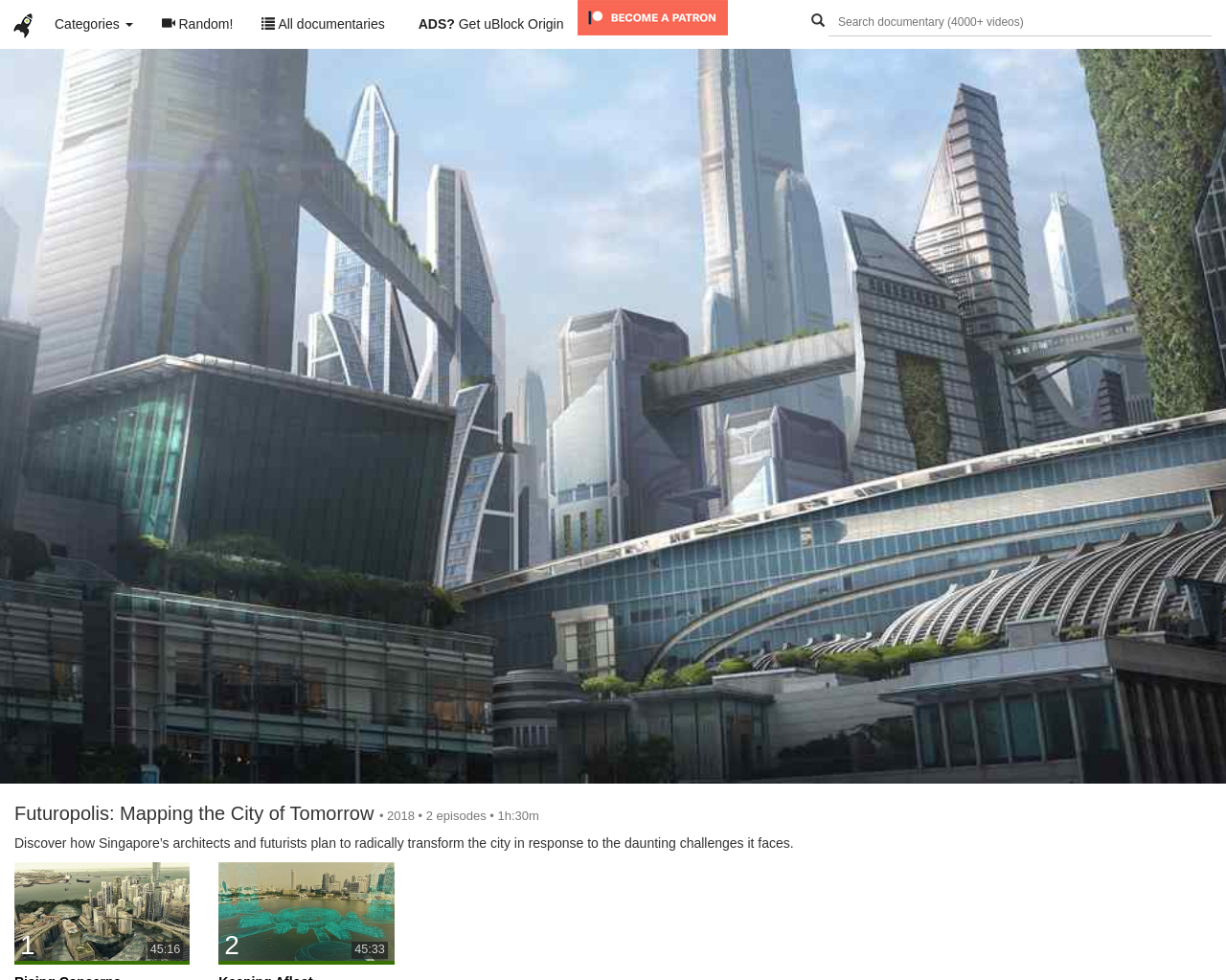Offer an in-depth caption of the entire webpage.

The webpage is about a documentary titled "Futuropolis: Mapping the City of Tomorrow" which explores how Singapore's architects and futurists plan to transform the city in response to its challenges. 

At the top left corner, there is a logo of "ihavenotv.com - Documentaries" with a link to the website. Next to it, there is a button labeled "Categories" which has a dropdown menu. On the right side of the top section, there is a search box where users can search for documentaries among over 4000 videos. 

Below the search box, there are several links, including "Random!", "All documentaries", and "ADS? Get uBlock Origin". There is also a link to become a patron with an accompanying image. 

The main content of the webpage is about the documentary "Futuropolis: Mapping the City of Tomorrow". The title of the documentary is displayed prominently, along with a brief description of the documentary. Below the title, there are two episodes listed, "Rising Concerns" and "Keeping Afloat", each with a link to watch the episode and an accompanying image.